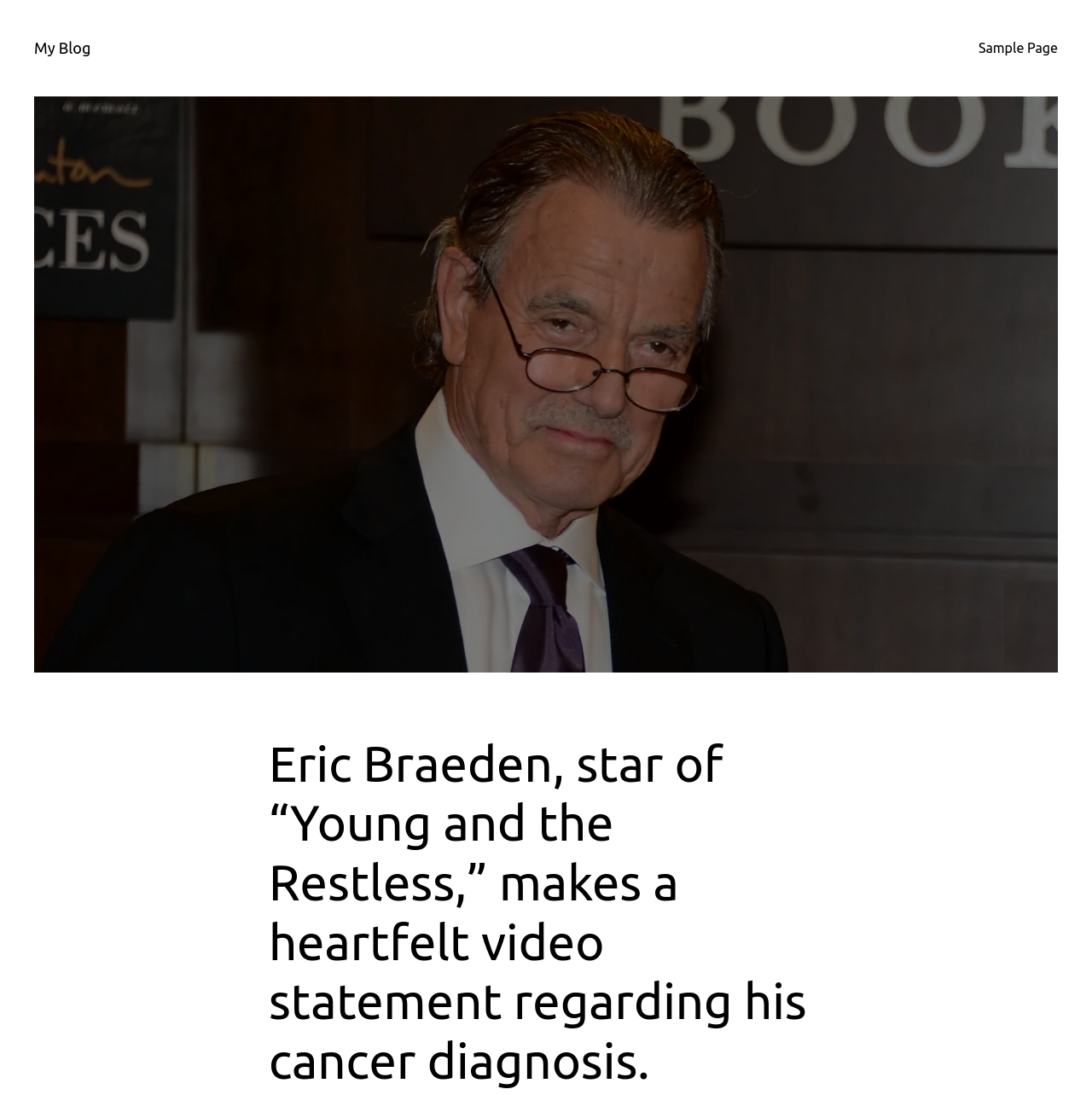Identify and provide the main heading of the webpage.

Eric Braeden, star of “Young and the Restless,” makes a heartfelt video statement regarding his cancer diagnosis.